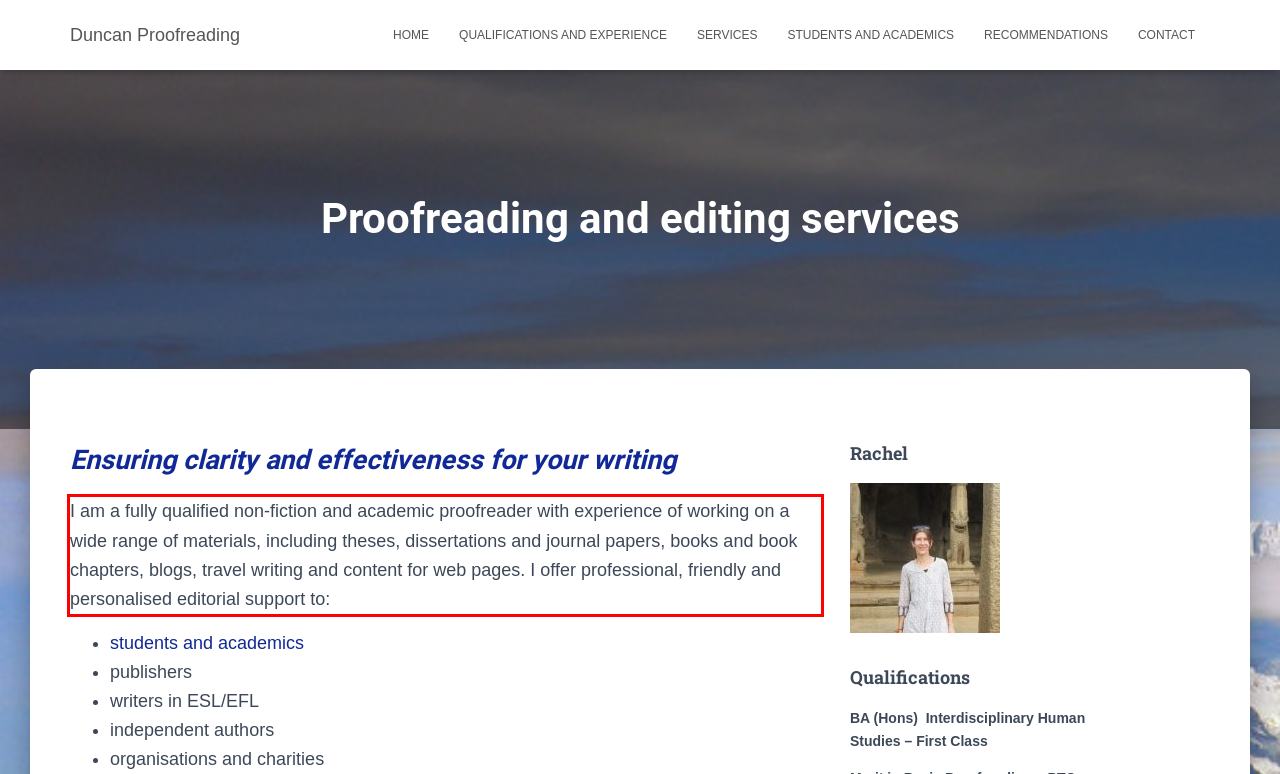Please look at the webpage screenshot and extract the text enclosed by the red bounding box.

I am a fully qualified non-fiction and academic proofreader with experience of working on a wide range of materials, including theses, dissertations and journal papers, books and book chapters, blogs, travel writing and content for web pages. I offer professional, friendly and personalised editorial support to: